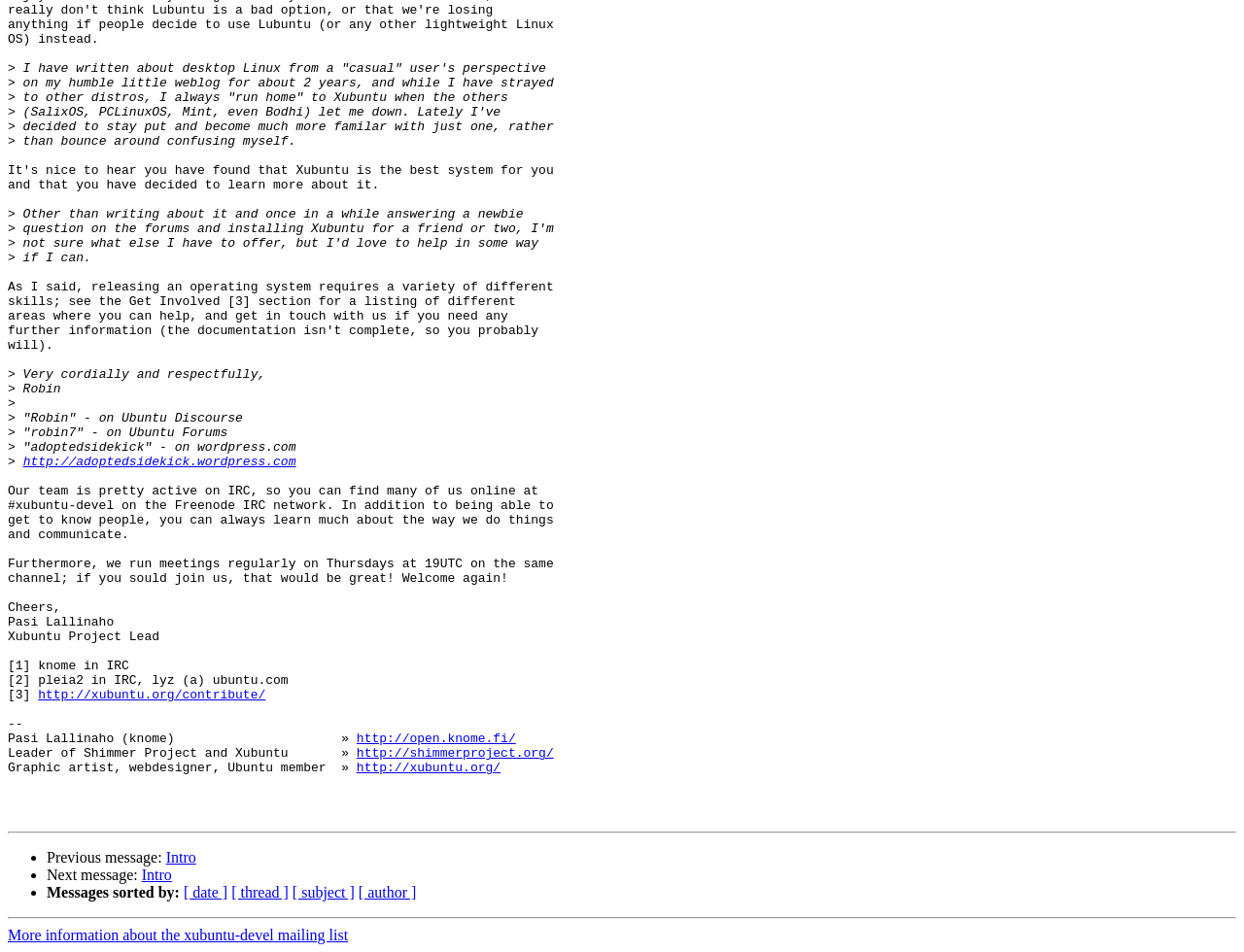Who is the author of the weblog?
Using the image as a reference, give an elaborate response to the question.

The author of the weblog is mentioned in the text as 'Robin', which is stated in the sentence 'Very cordially and respectfully, Robin'.